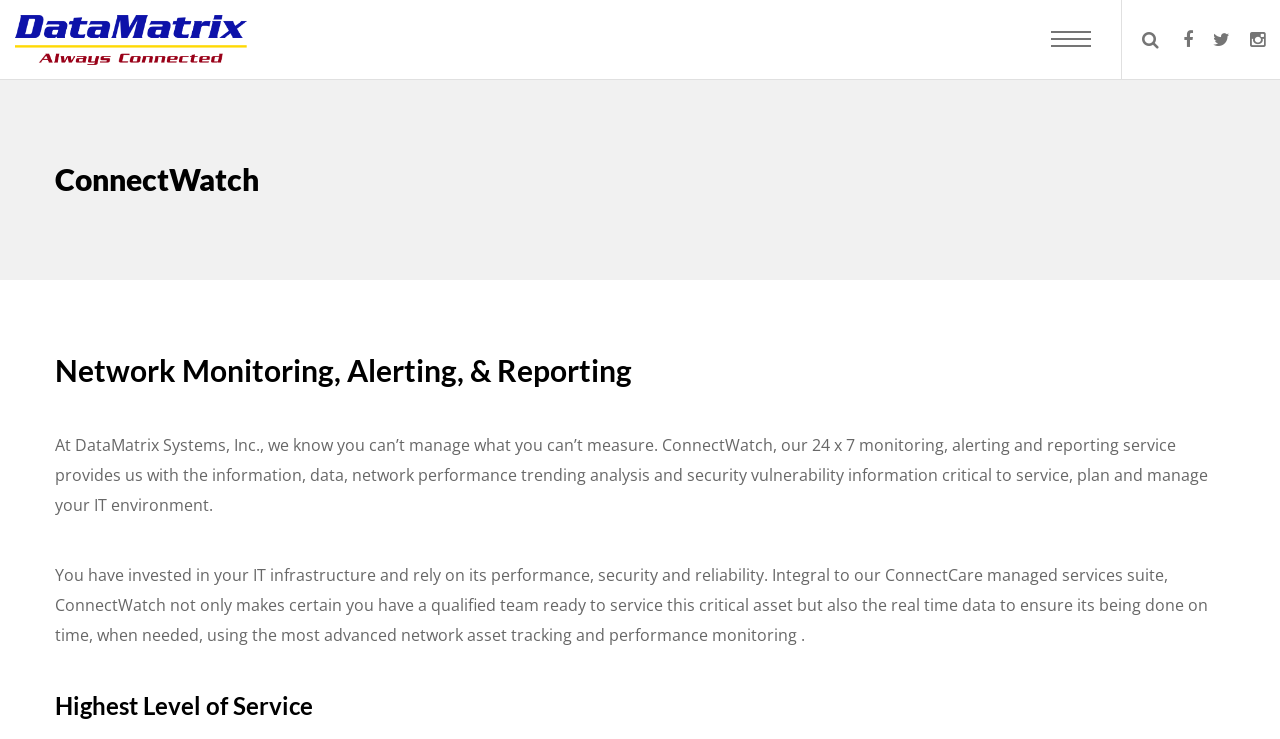Please predict the bounding box coordinates (top-left x, top-left y, bottom-right x, bottom-right y) for the UI element in the screenshot that fits the description: parent_node: DataMatrix Systems, Inc.

[0.012, 0.054, 0.193, 0.122]